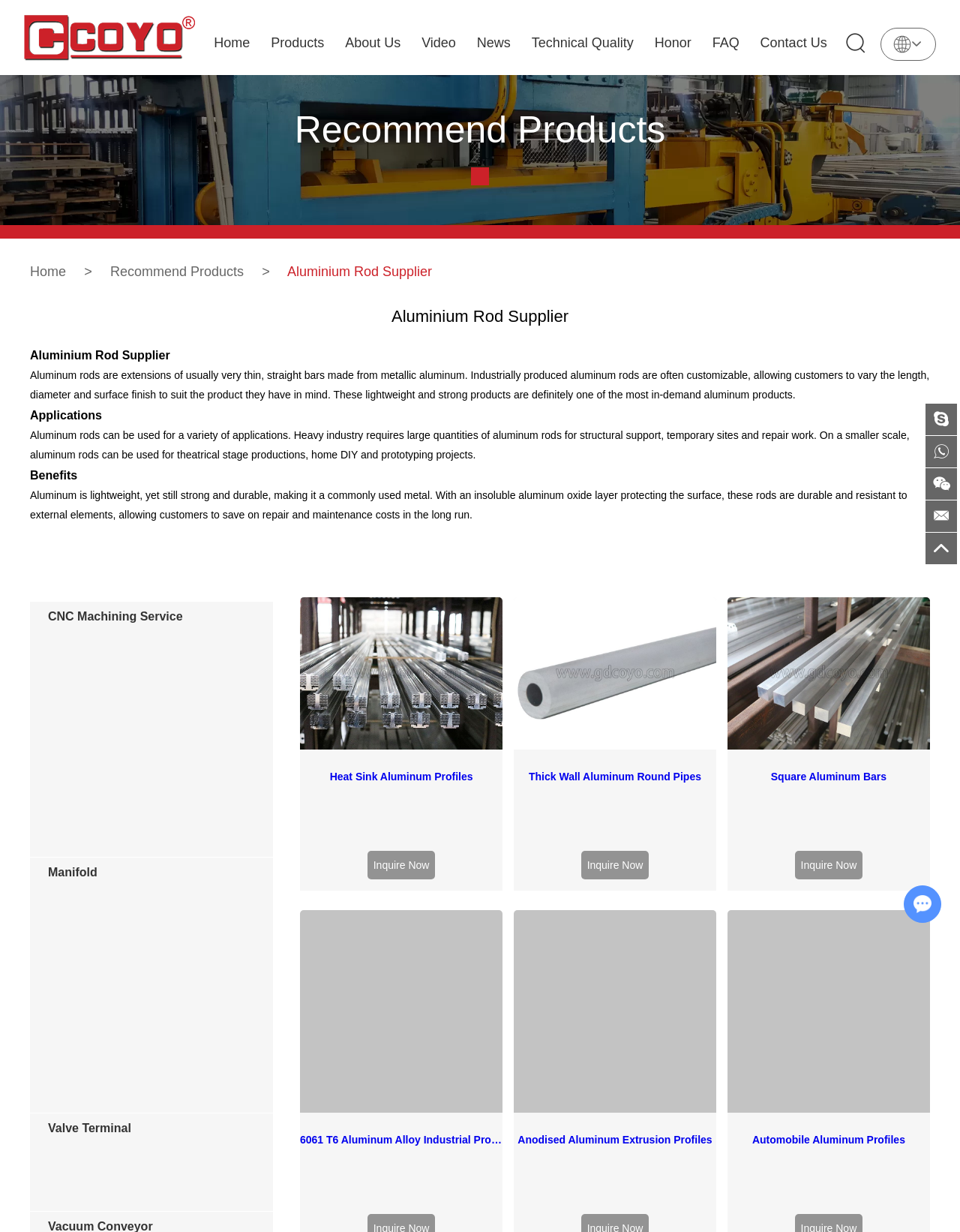What is the application of aluminum rods in heavy industry?
Using the visual information from the image, give a one-word or short-phrase answer.

Structural support